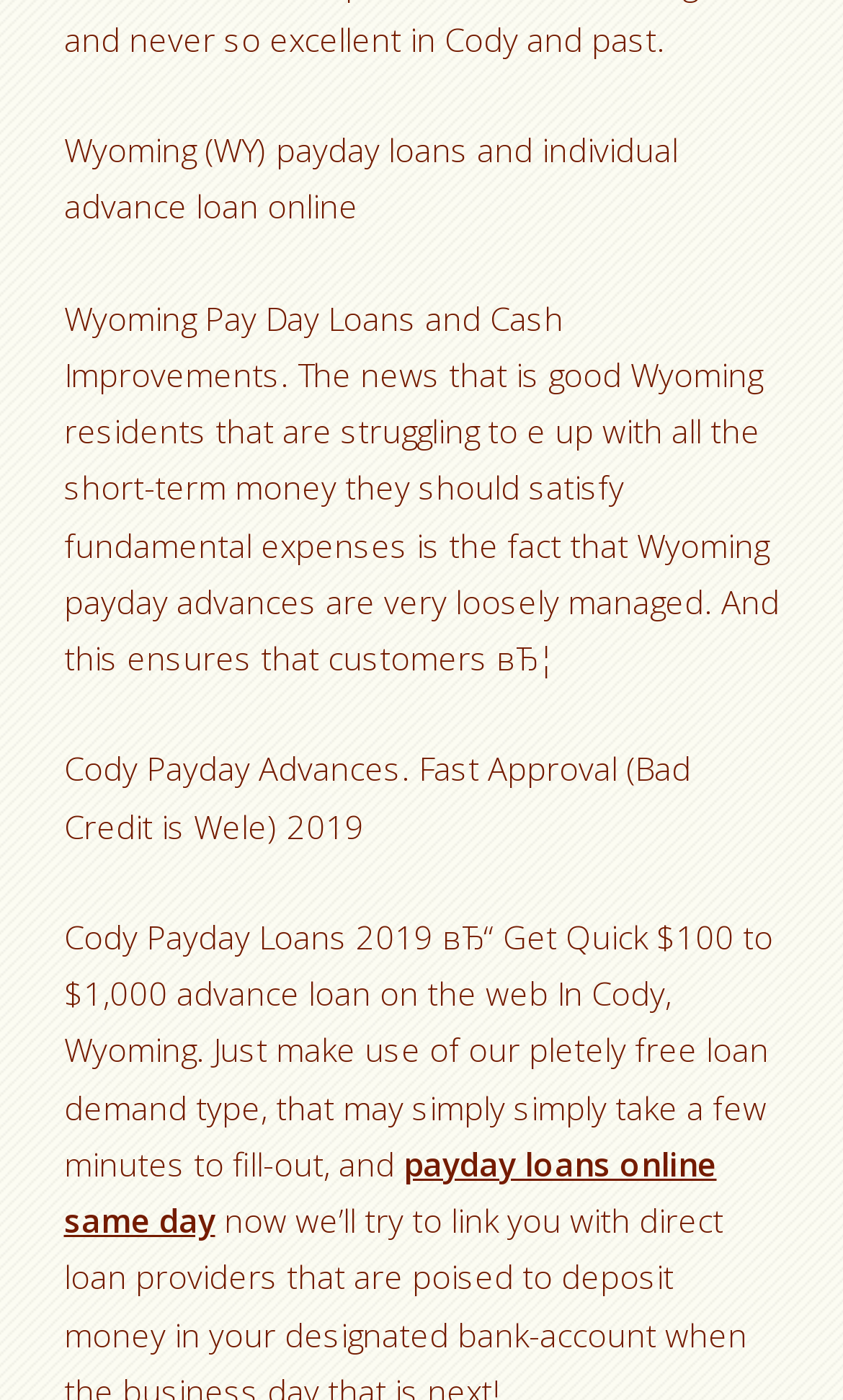Determine the bounding box coordinates (top-left x, top-left y, bottom-right x, bottom-right y) of the UI element described in the following text: payday loans online same day

[0.076, 0.816, 0.85, 0.887]